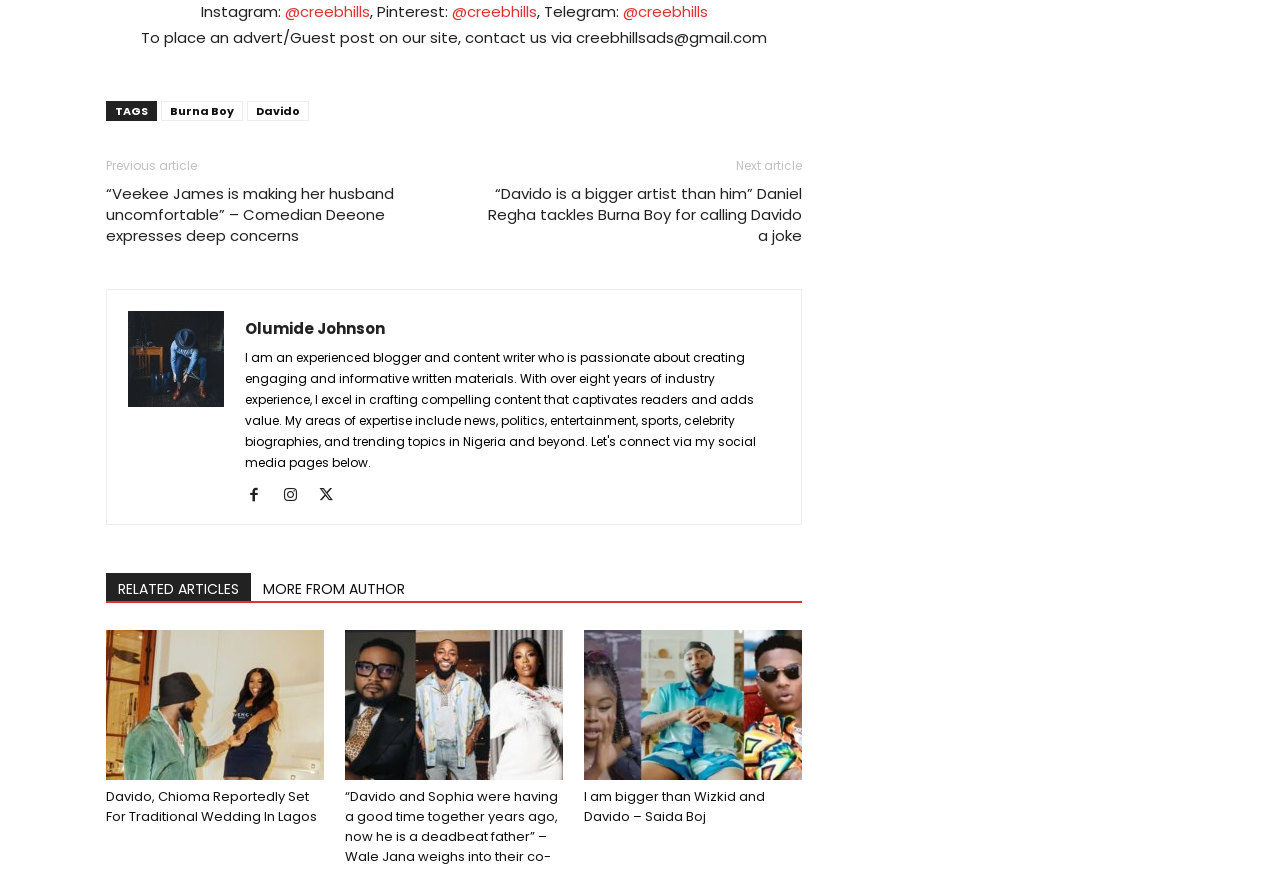Please find the bounding box coordinates of the element that you should click to achieve the following instruction: "Explore the RELATED ARTICLES section". The coordinates should be presented as four float numbers between 0 and 1: [left, top, right, bottom].

[0.083, 0.658, 0.196, 0.69]